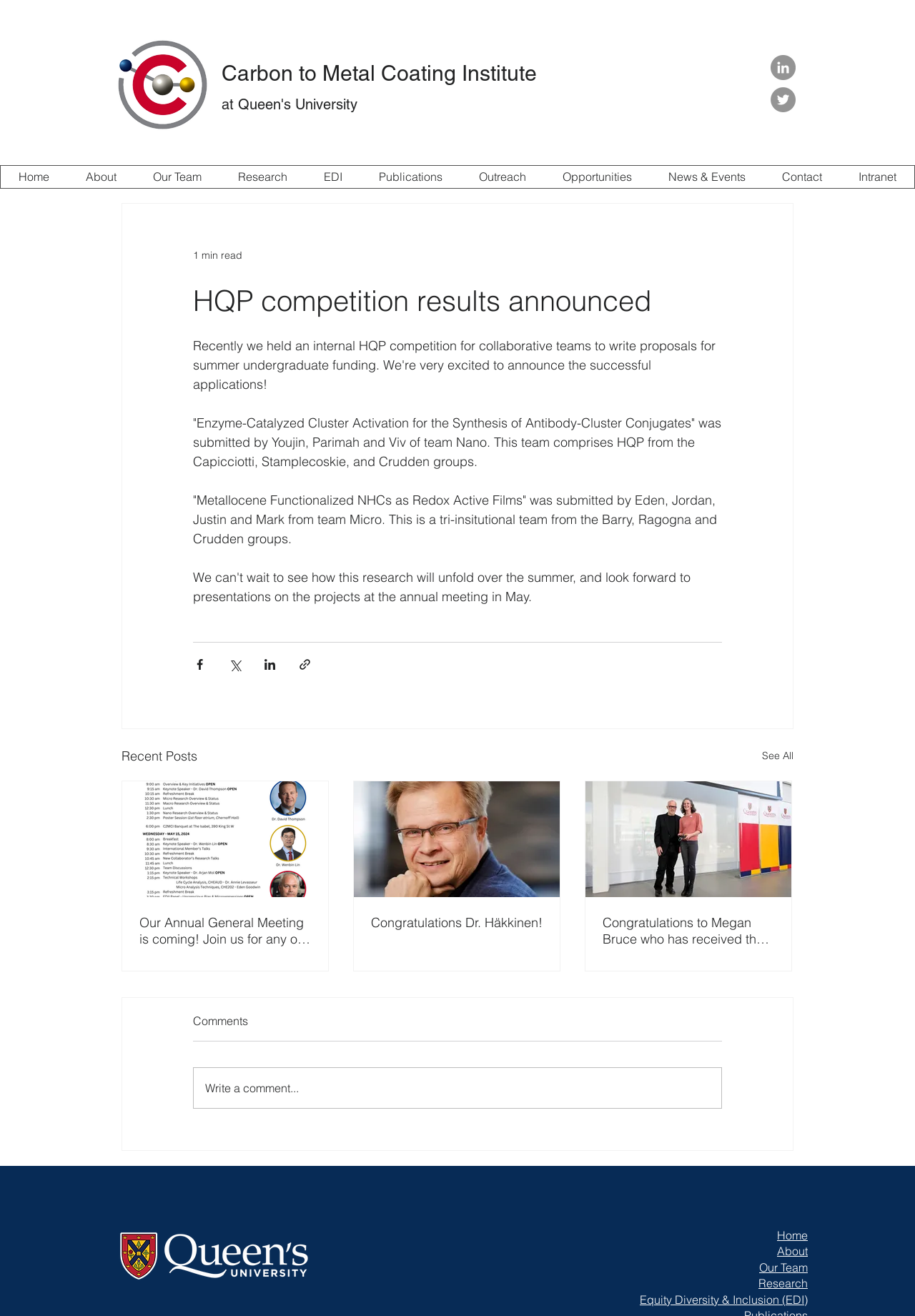How many social media links are available?
Give a single word or phrase answer based on the content of the image.

3